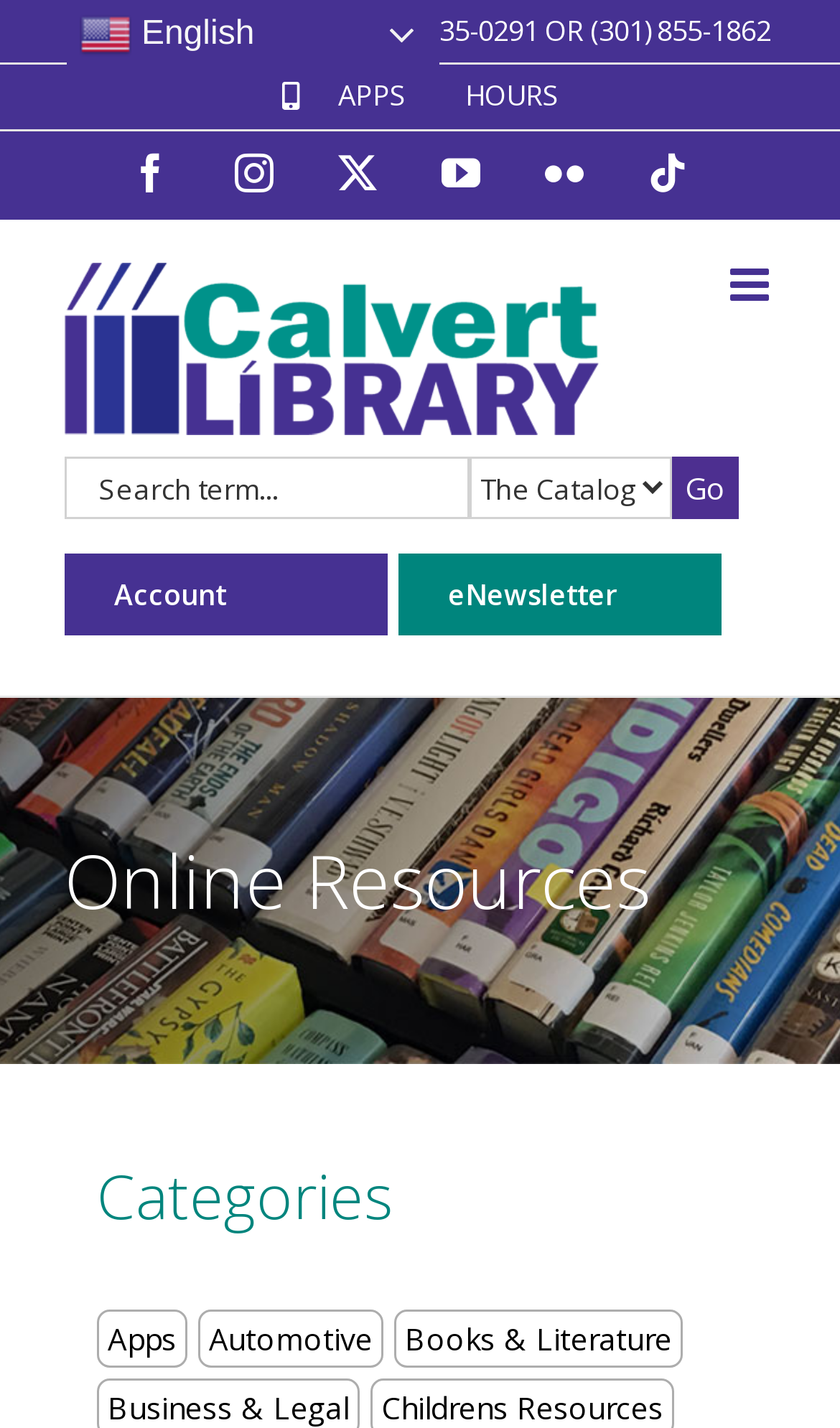Please determine the bounding box coordinates for the element that should be clicked to follow these instructions: "Search for online resources".

[0.077, 0.32, 0.879, 0.364]